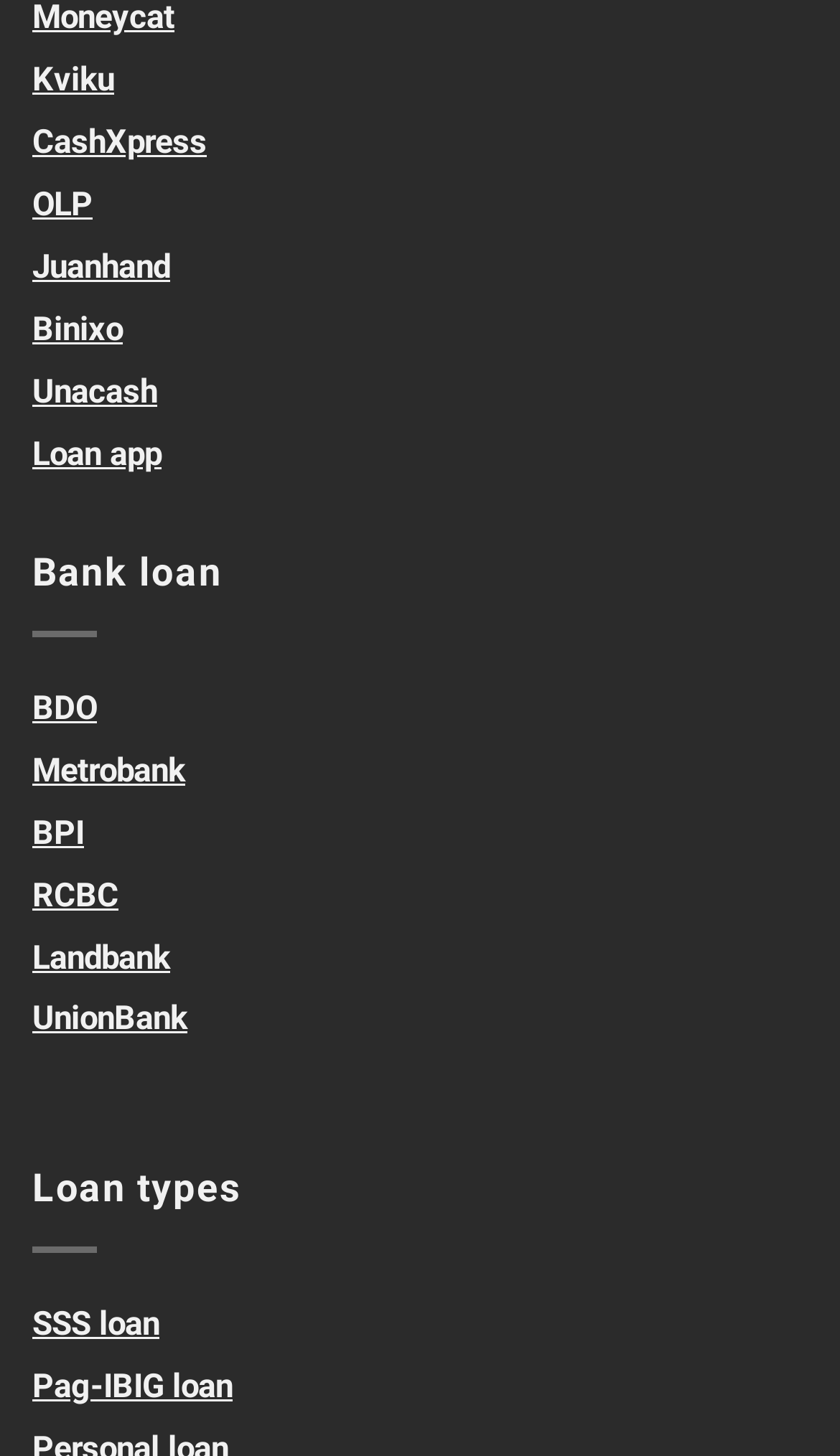Determine the bounding box coordinates of the section I need to click to execute the following instruction: "Visit BDO website". Provide the coordinates as four float numbers between 0 and 1, i.e., [left, top, right, bottom].

[0.038, 0.473, 0.115, 0.5]